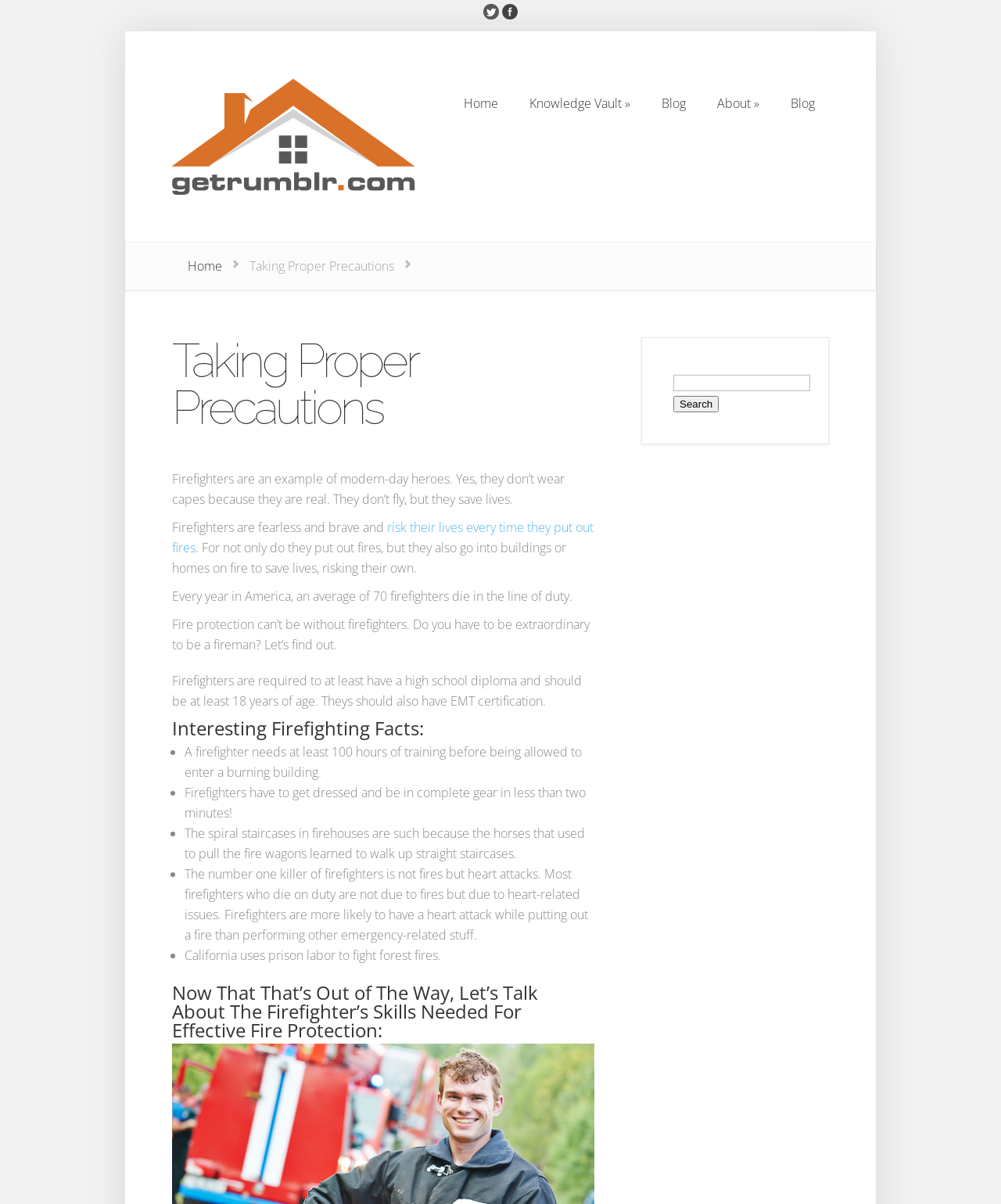Please give the bounding box coordinates of the area that should be clicked to fulfill the following instruction: "Click the 'Search' button". The coordinates should be in the format of four float numbers from 0 to 1, i.e., [left, top, right, bottom].

[0.673, 0.329, 0.718, 0.343]